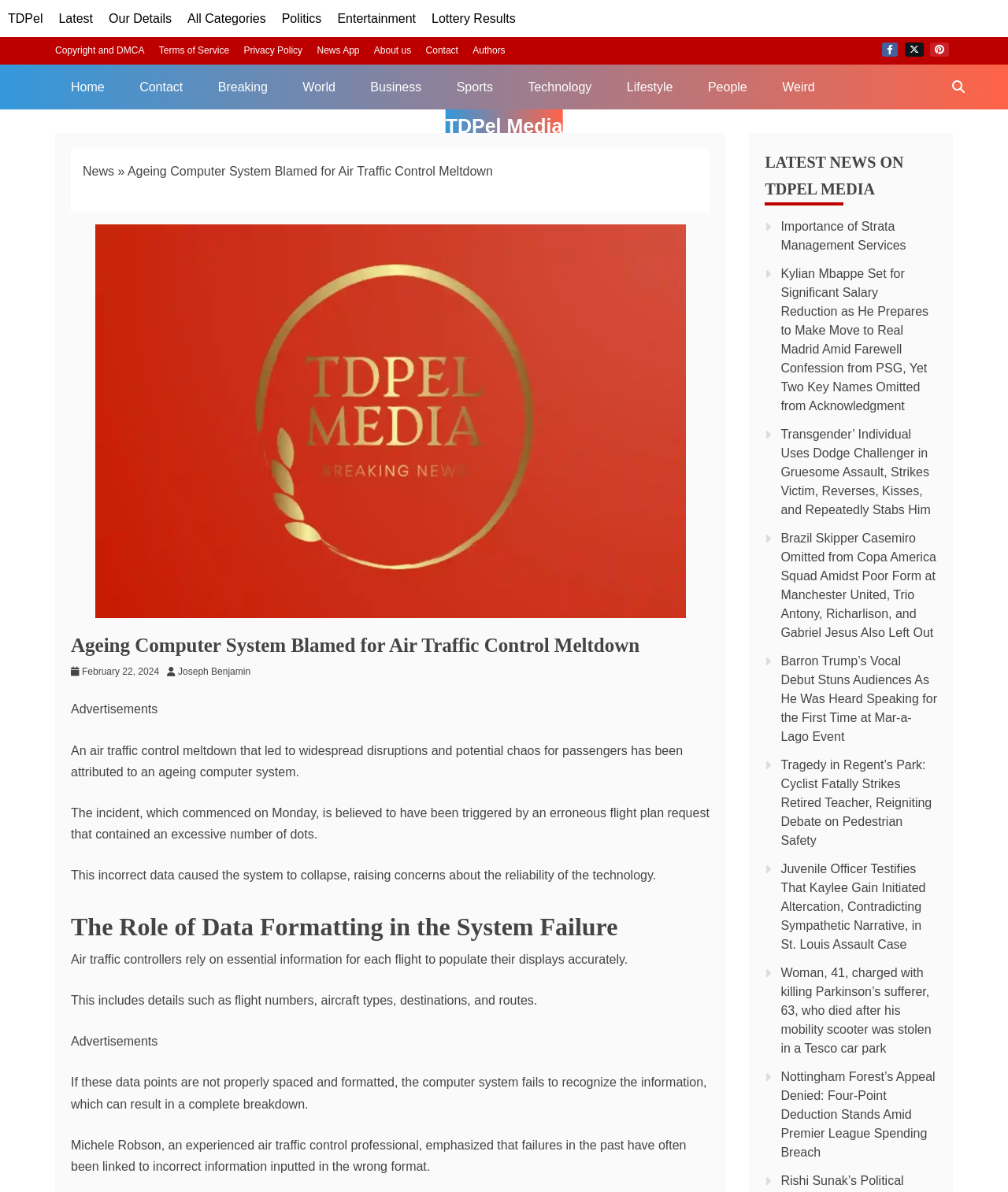Please specify the bounding box coordinates of the clickable region necessary for completing the following instruction: "Visit the 'Politics' category". The coordinates must consist of four float numbers between 0 and 1, i.e., [left, top, right, bottom].

[0.279, 0.01, 0.319, 0.021]